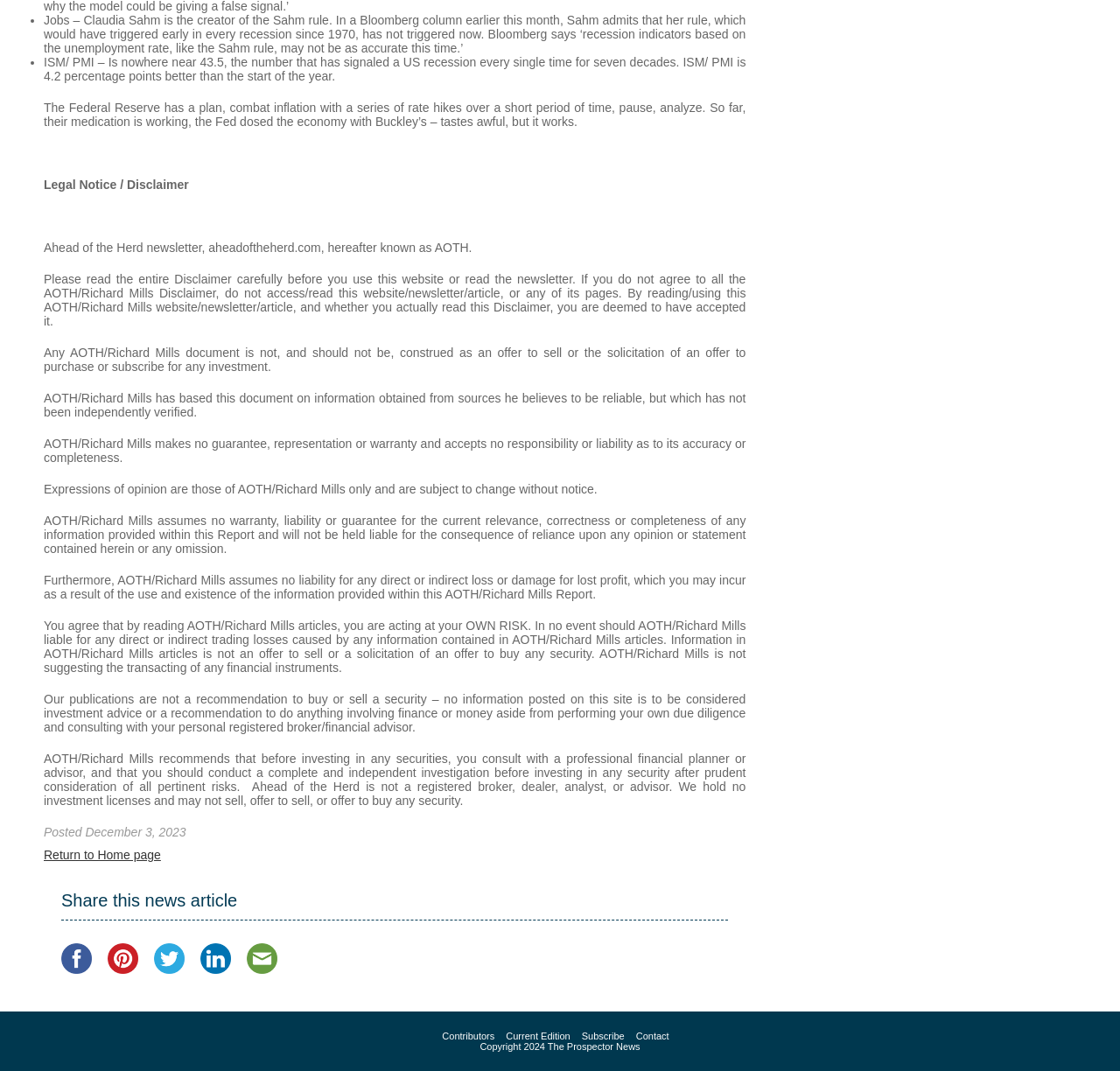What is the purpose of the Federal Reserve's plan?
Please provide a detailed answer to the question.

The text states that 'The Federal Reserve has a plan, combat inflation with a series of rate hikes over a short period of time, pause, analyze.' This implies that the purpose of the plan is to combat inflation.